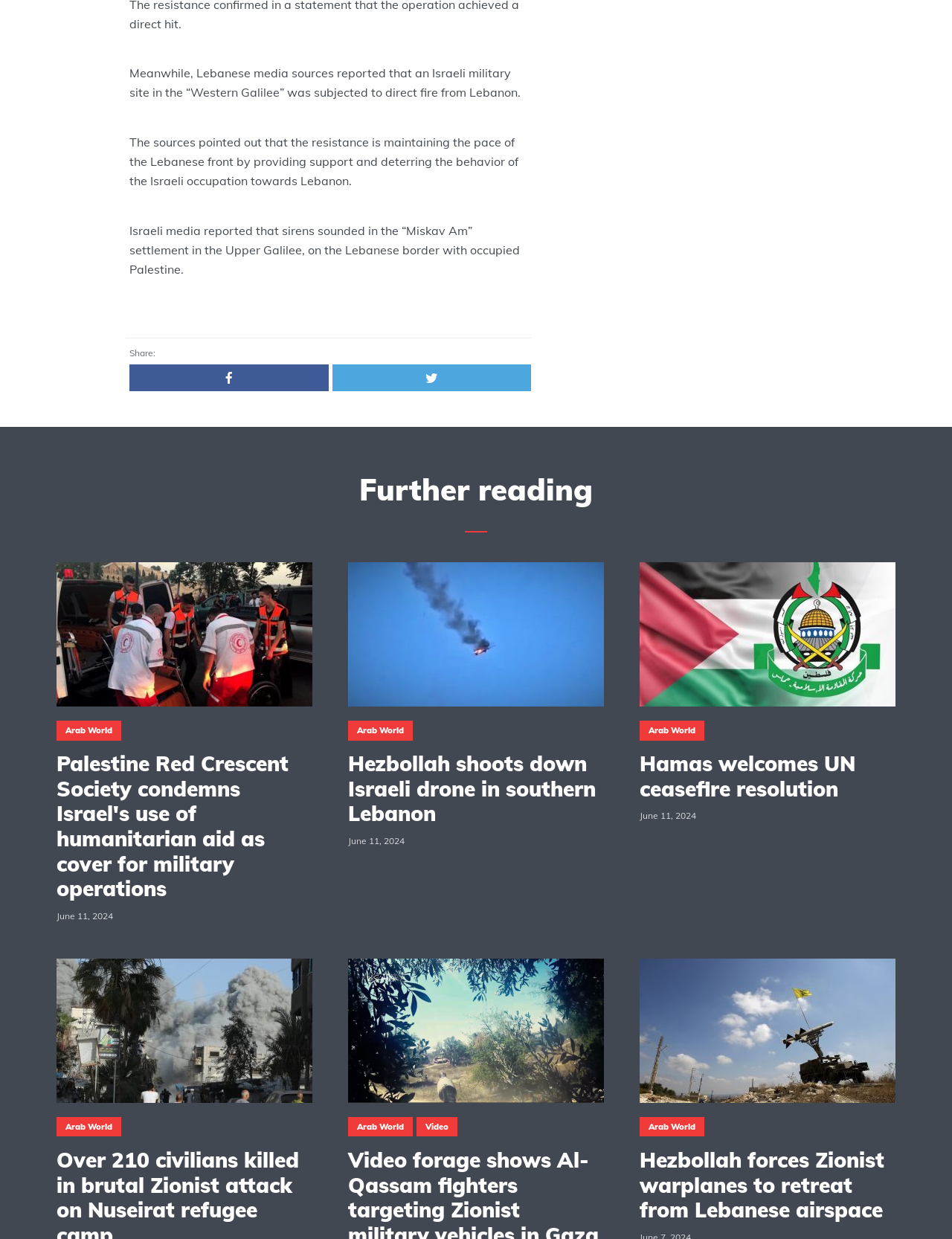Please identify the bounding box coordinates of the element I should click to complete this instruction: 'Read more about Palestine Red Crescent Society'. The coordinates should be given as four float numbers between 0 and 1, like this: [left, top, right, bottom].

[0.059, 0.606, 0.328, 0.727]